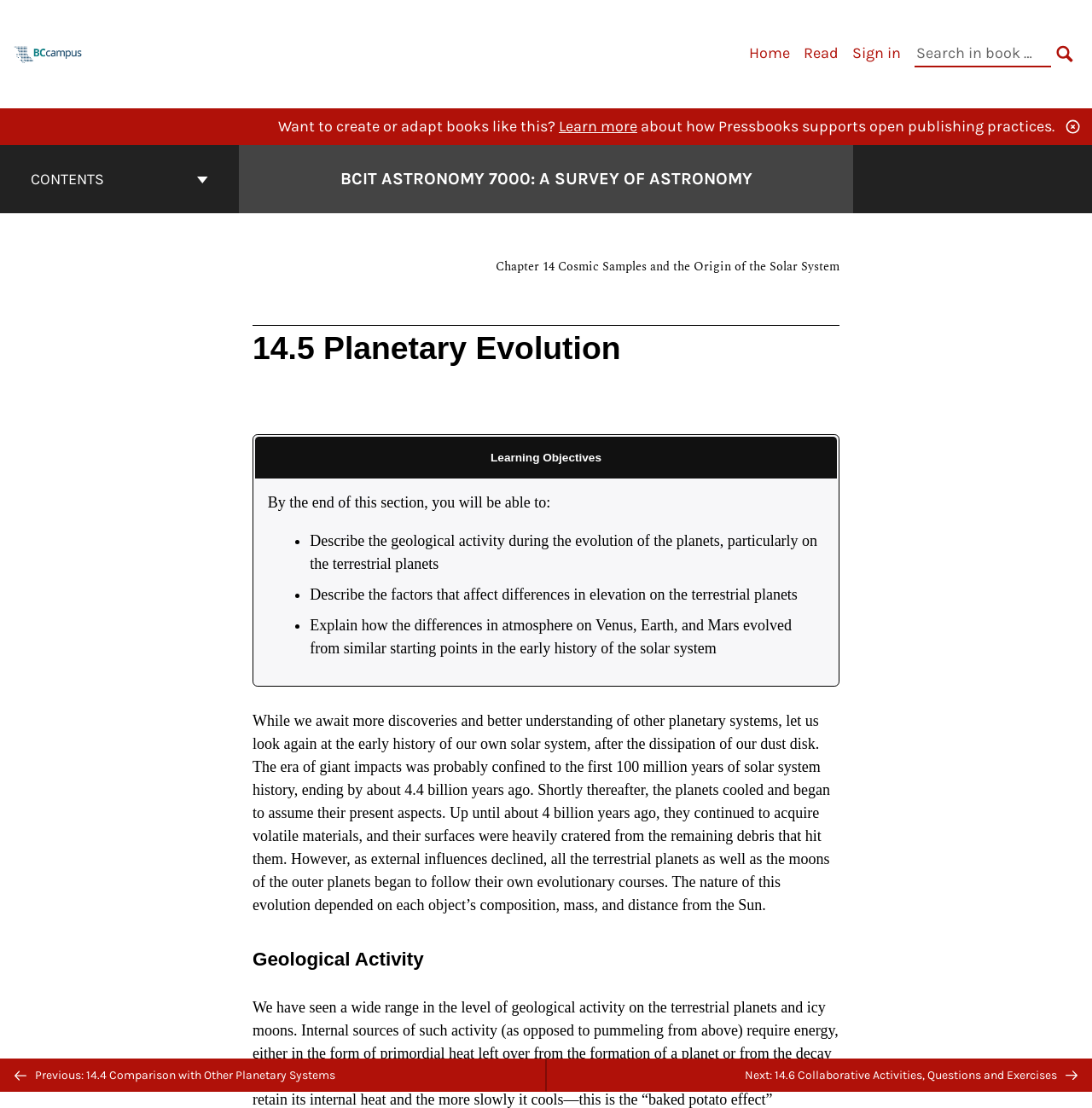Determine the bounding box coordinates of the clickable element necessary to fulfill the instruction: "Go to previous chapter: 14.4 Comparison with Other Planetary Systems". Provide the coordinates as four float numbers within the 0 to 1 range, i.e., [left, top, right, bottom].

[0.0, 0.955, 0.5, 0.985]